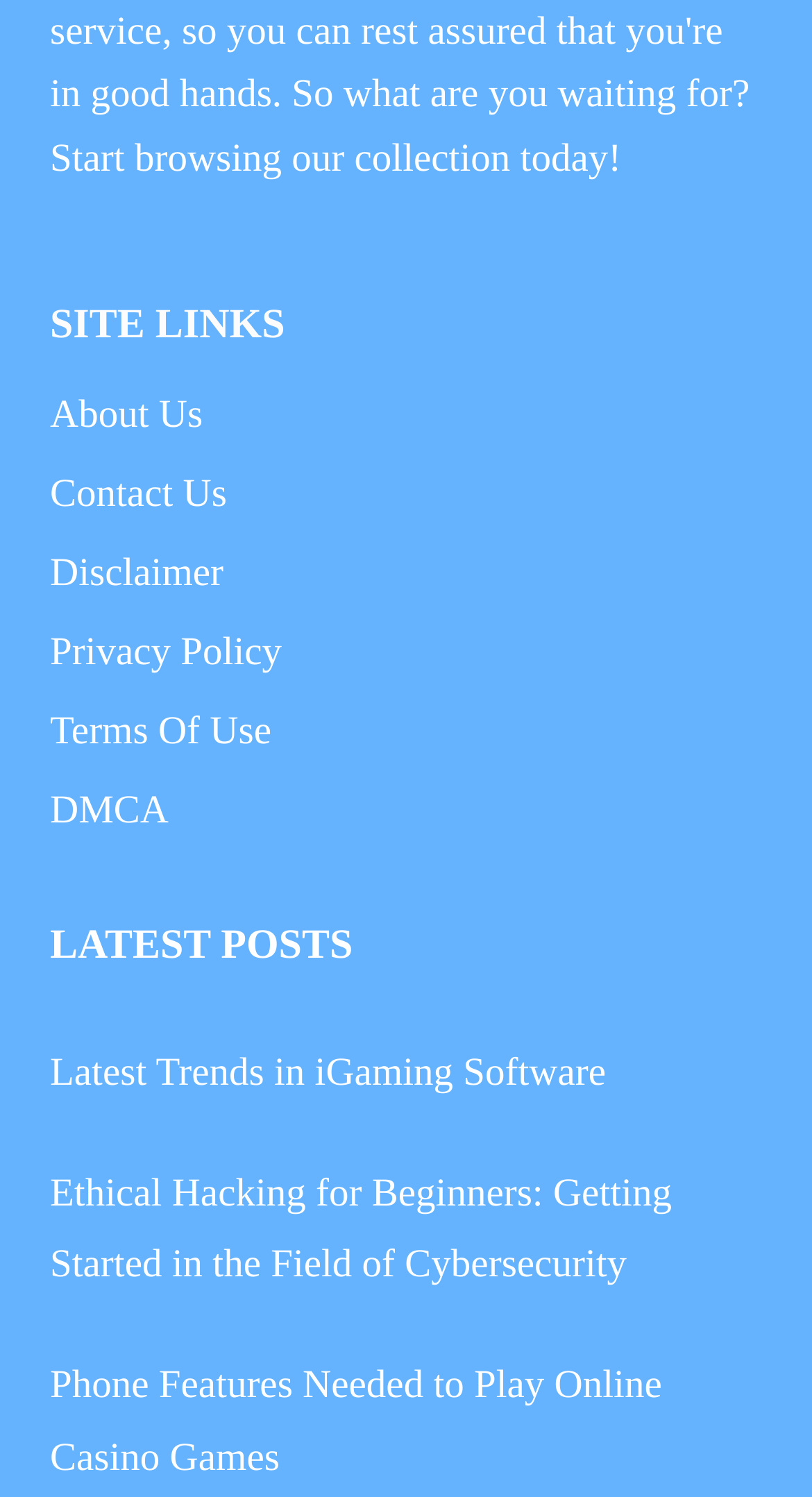Respond to the following query with just one word or a short phrase: 
What type of content is presented on this webpage?

Blog posts